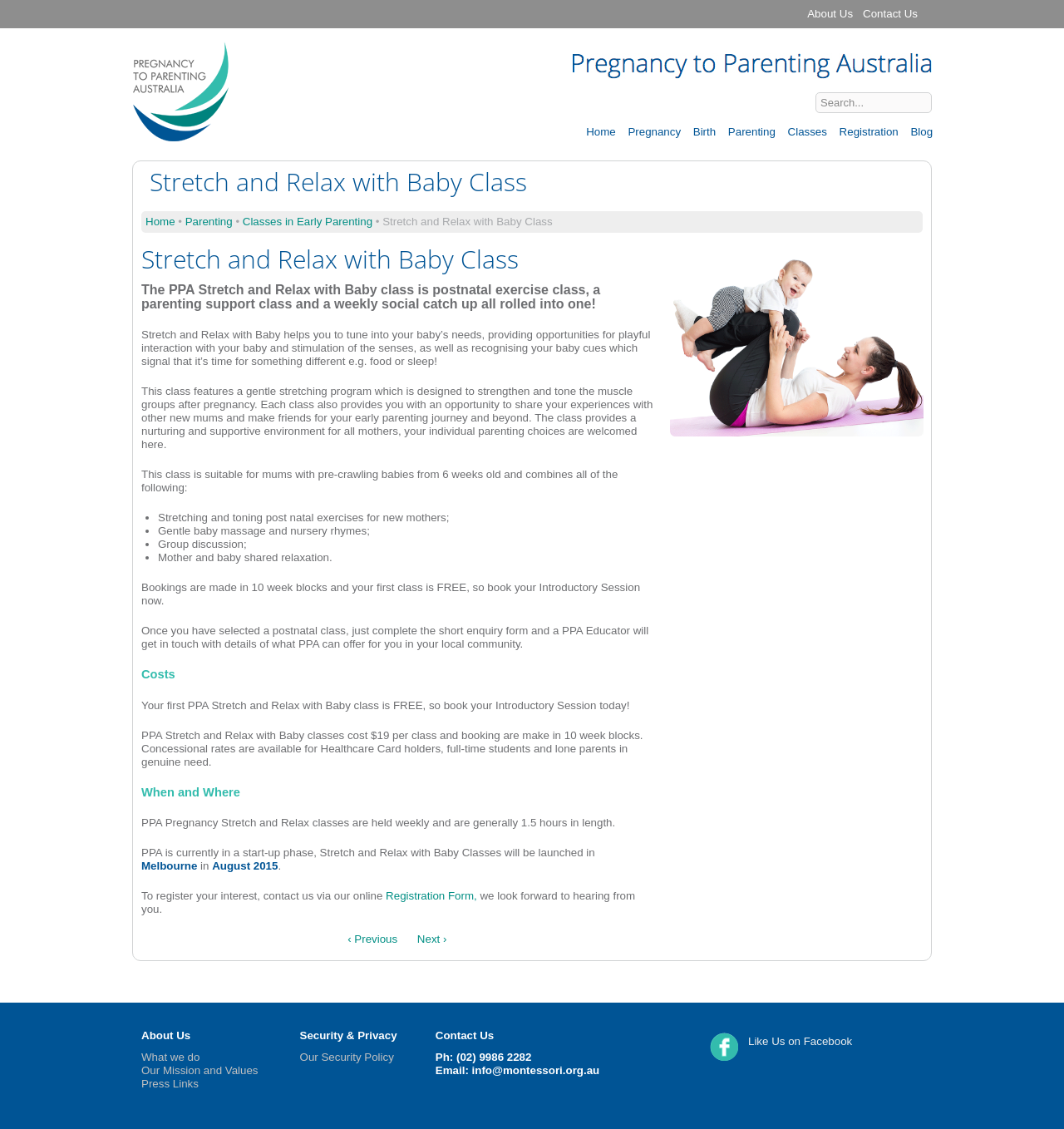Where will the PPA Stretch and Relax with Baby Classes be launched?
Please look at the screenshot and answer using one word or phrase.

Melbourne